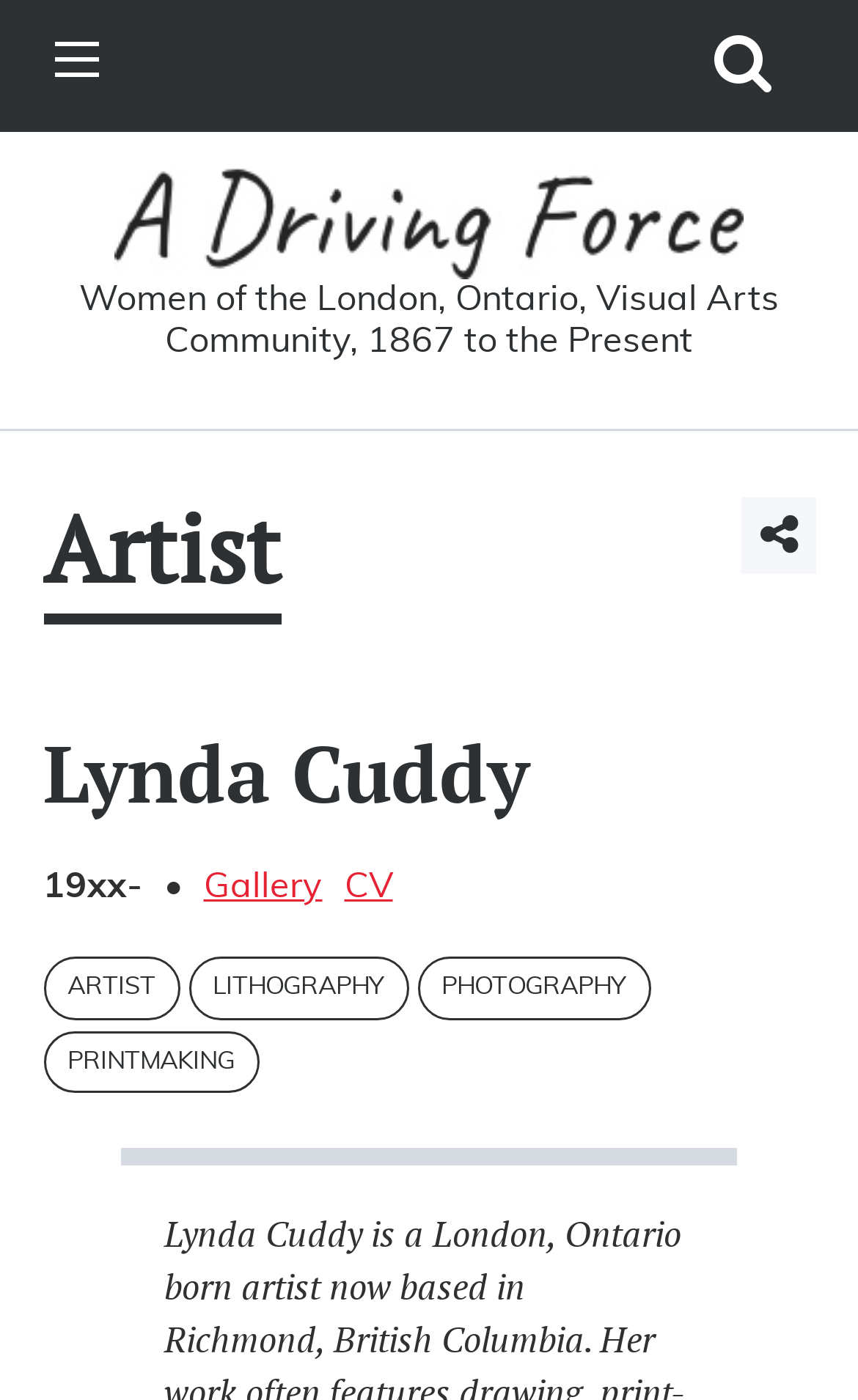Find the bounding box coordinates for the area that must be clicked to perform this action: "Skip to main content".

[0.61, 0.101, 1.0, 0.126]